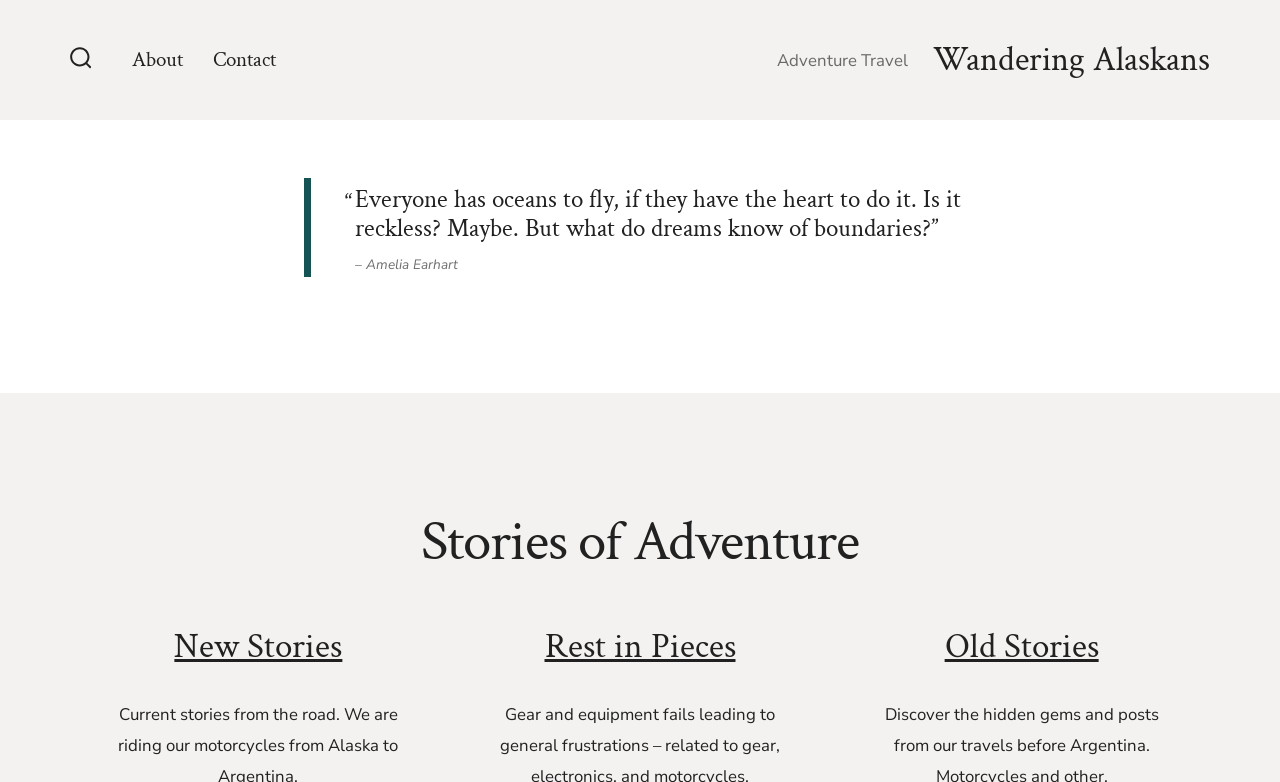Using the information shown in the image, answer the question with as much detail as possible: Who is the author of the quote?

The quote 'Everyone has oceans to fly, if they have the heart to do it. Is it reckless? Maybe. But what do dreams know of boundaries?' is attributed to Amelia Earhart, as indicated by the text '- Amelia Earhart' below the quote.